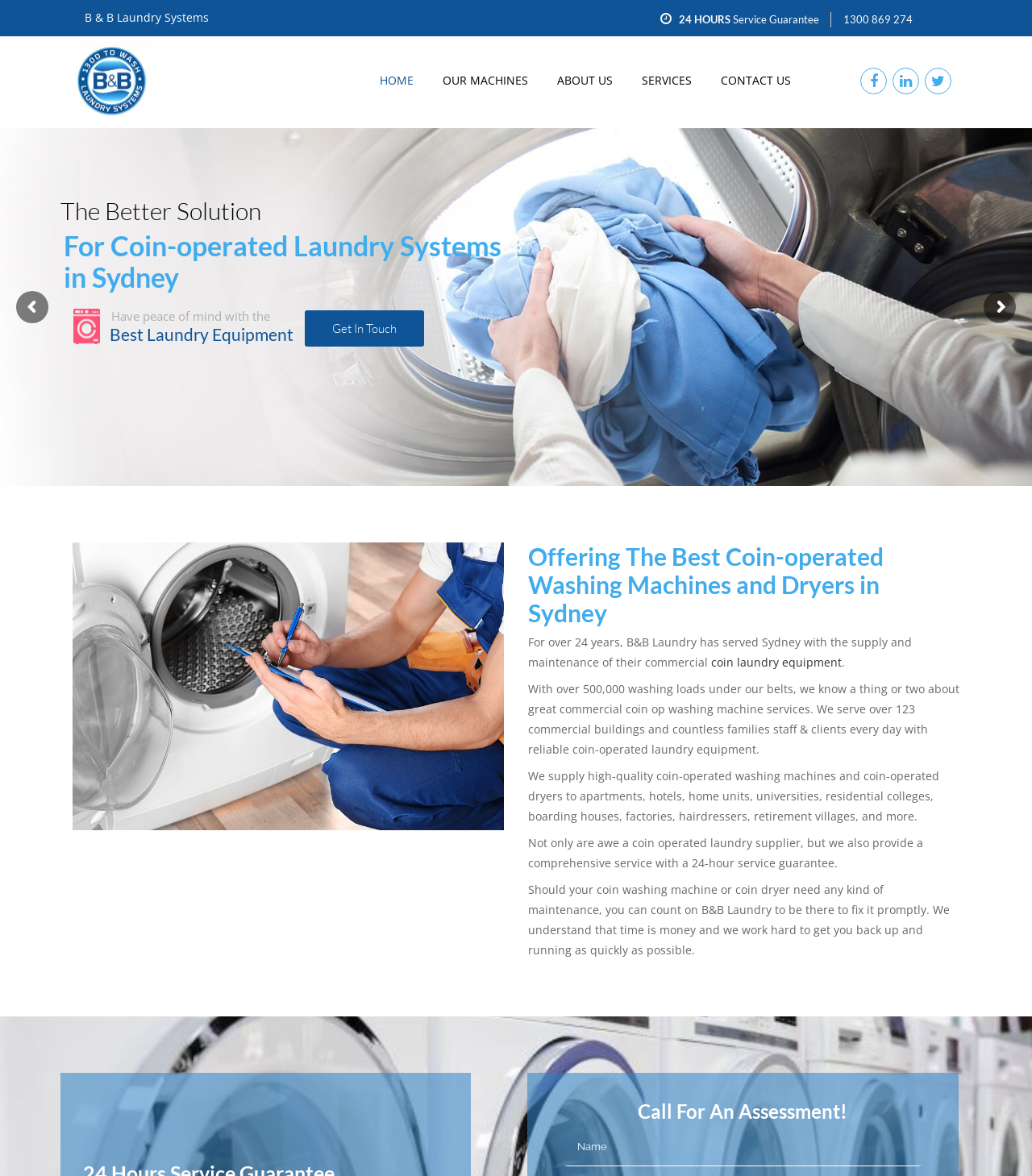Find the bounding box coordinates of the area to click in order to follow the instruction: "Click the coin laundry equipment link".

[0.689, 0.557, 0.816, 0.57]